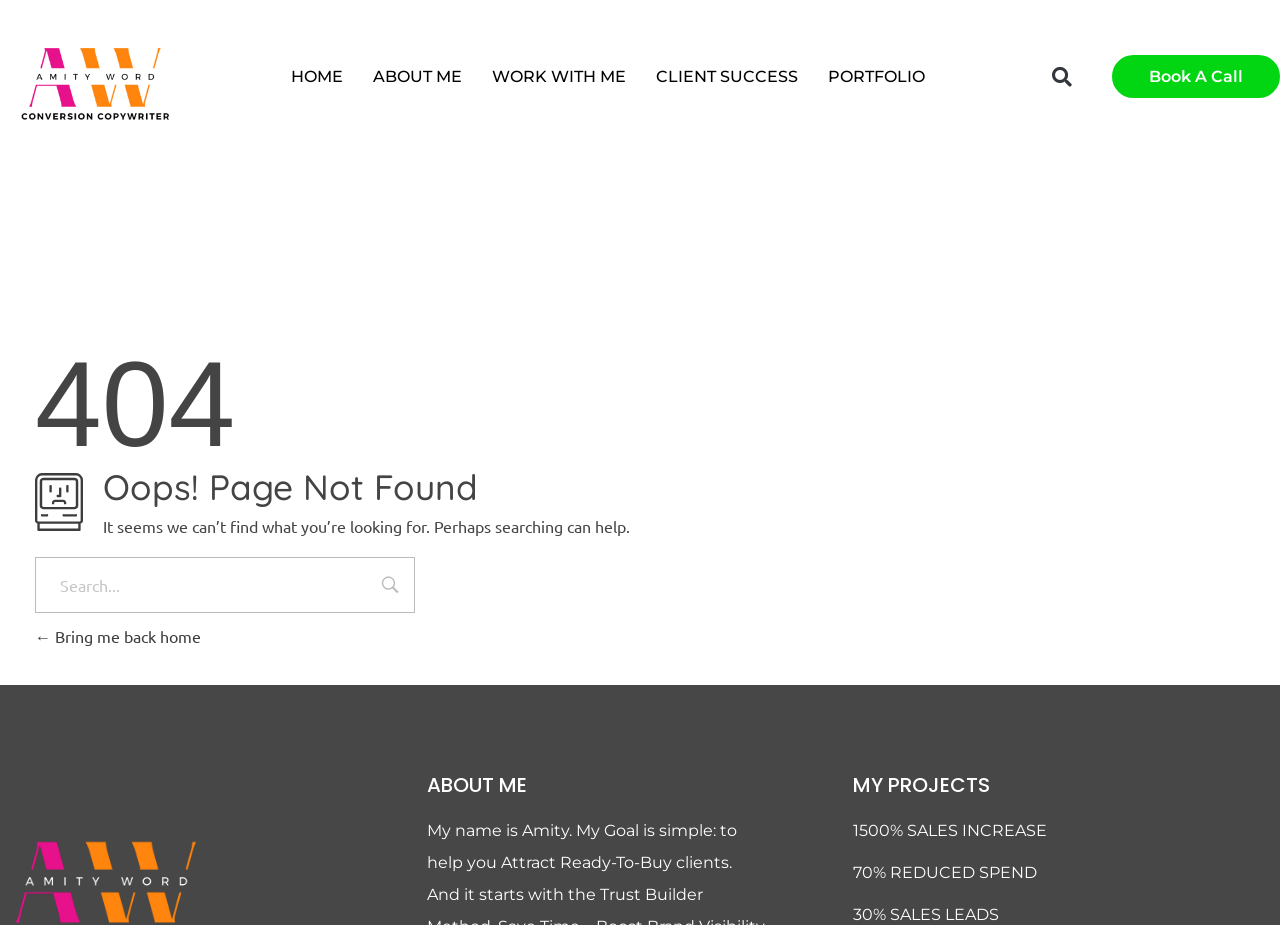What is the current page status?
Look at the image and respond with a one-word or short-phrase answer.

Page not found